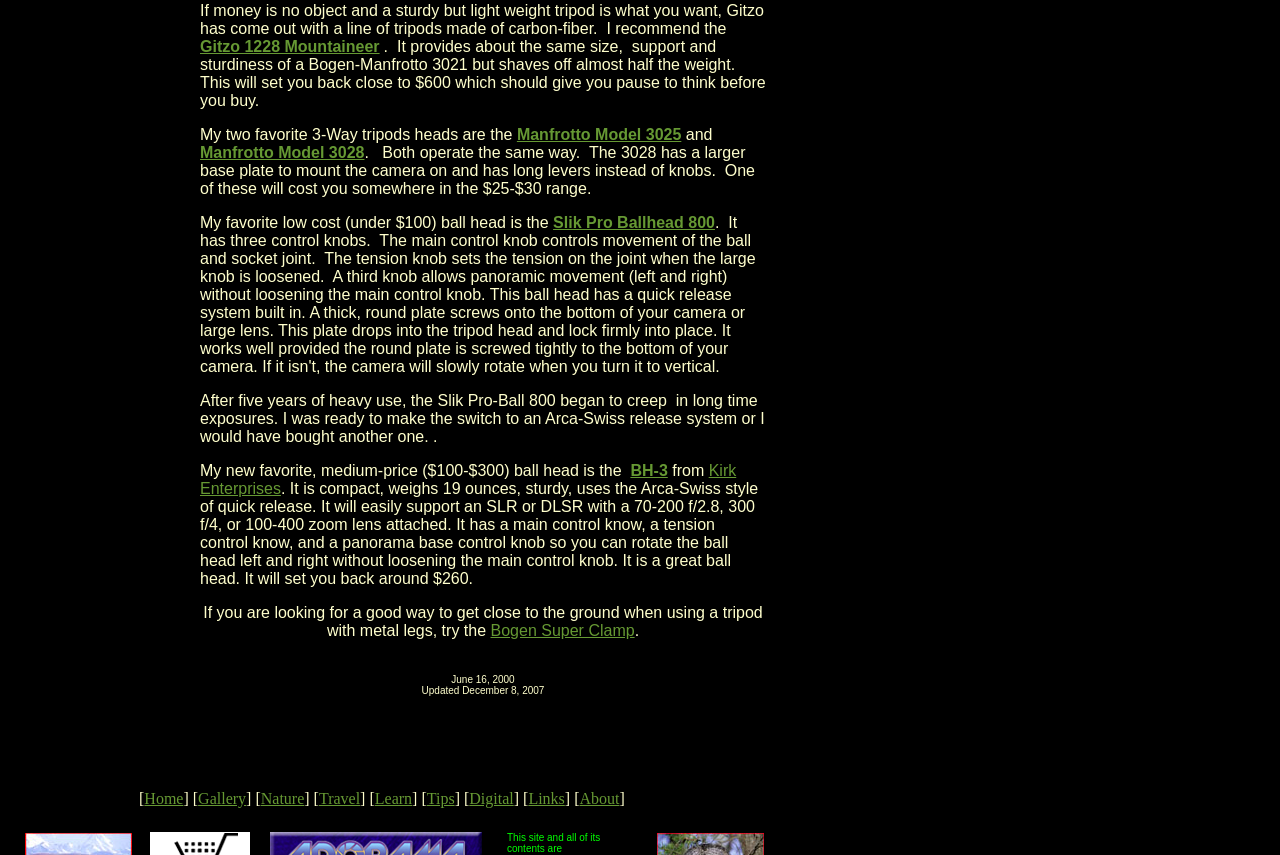Bounding box coordinates are given in the format (top-left x, top-left y, bottom-right x, bottom-right y). All values should be floating point numbers between 0 and 1. Provide the bounding box coordinate for the UI element described as: Manfrotto Model 3028

[0.156, 0.168, 0.285, 0.188]